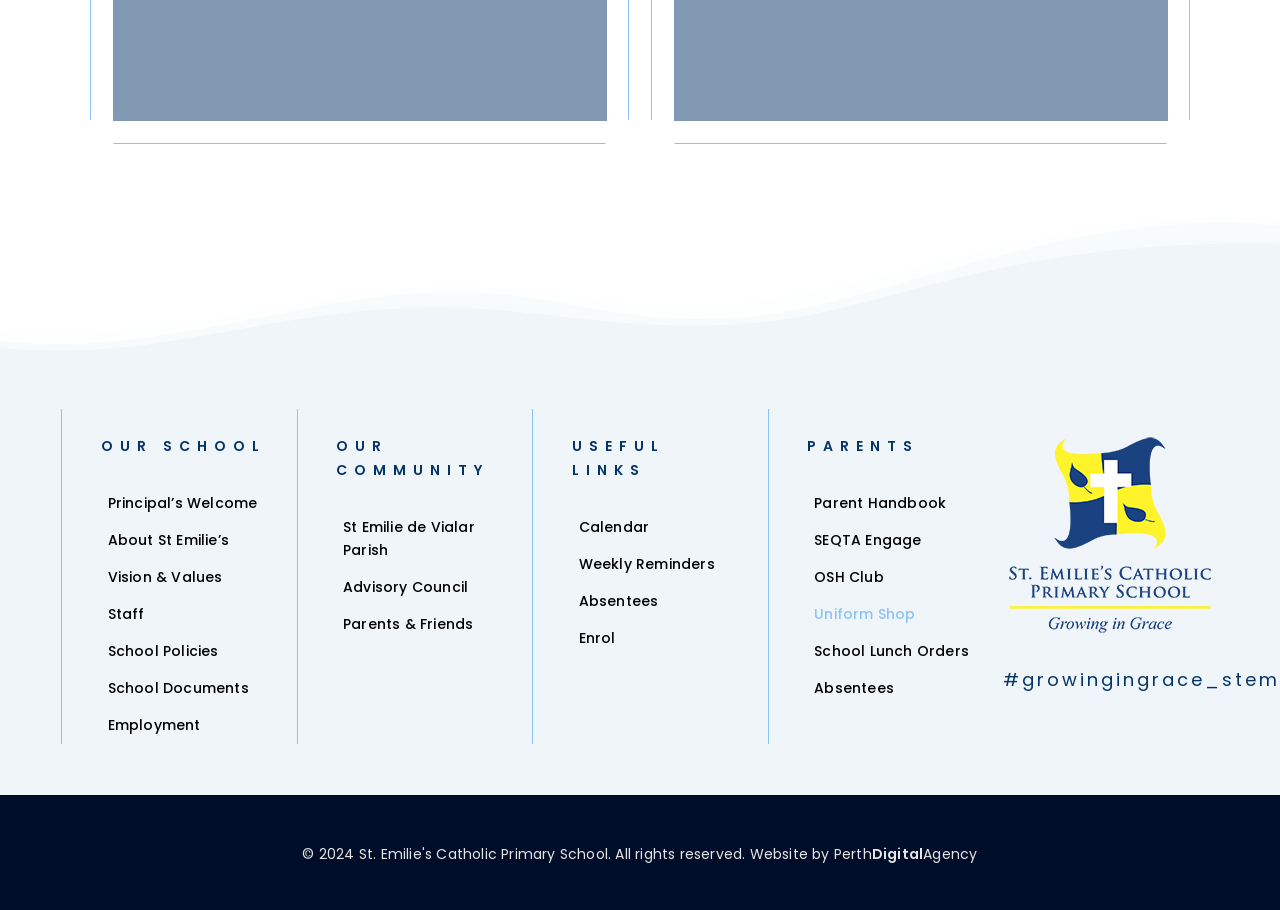Provide the bounding box coordinates of the HTML element this sentence describes: "School Policies". The bounding box coordinates consist of four float numbers between 0 and 1, i.e., [left, top, right, bottom].

[0.079, 0.695, 0.216, 0.736]